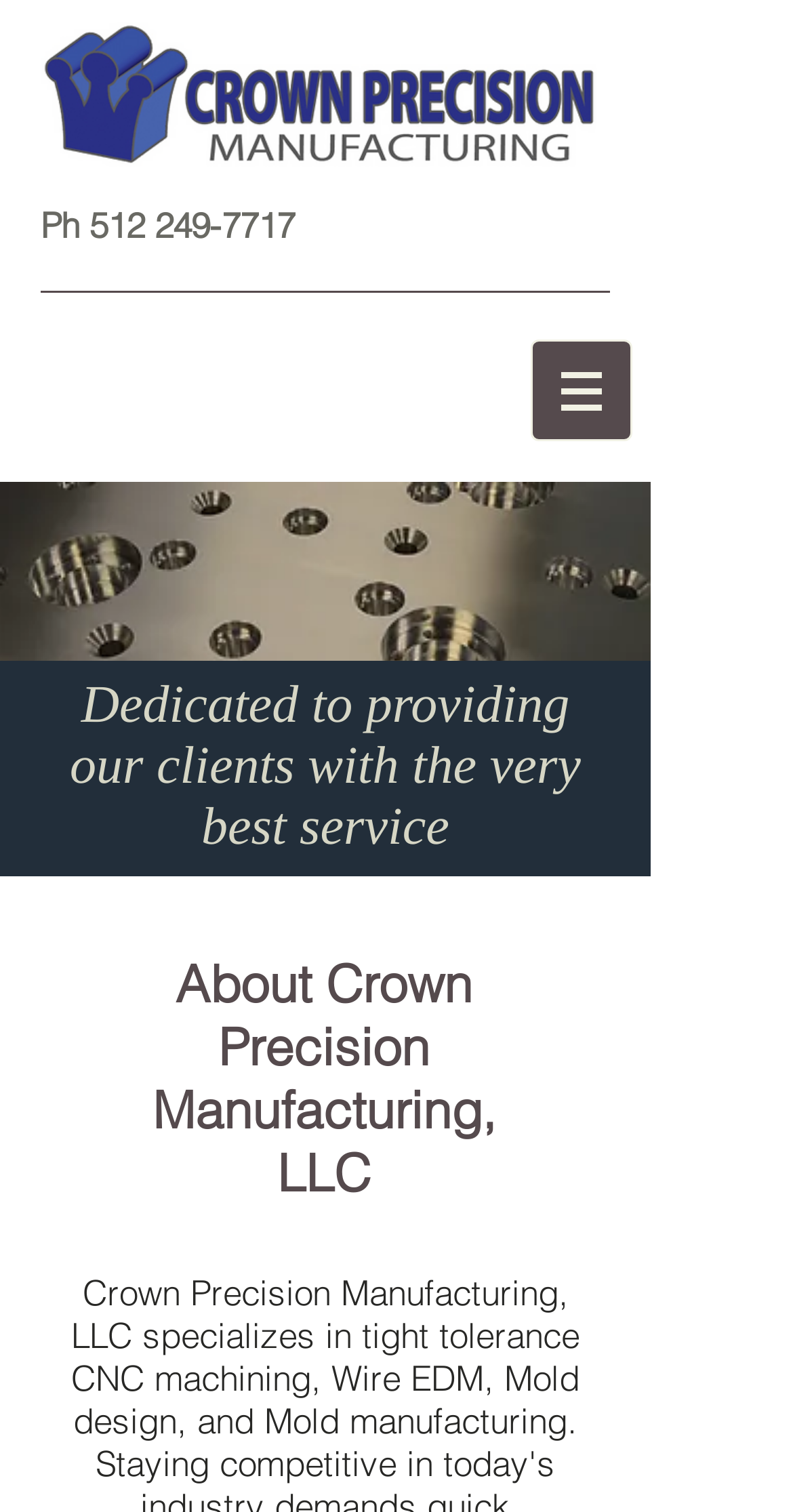Describe all the key features and sections of the webpage thoroughly.

The webpage is about Crown Precision, with a navigation menu located at the top right corner, indicated by a button with a popup menu. To the left of the navigation menu, there is a link spanning almost the entire width of the page. 

Below the navigation menu, there is a phone number "512 249-7717" on the left side, preceded by a single character "Ph". 

The main content of the page is divided into two sections. The first section has a heading that reads "Dedicated to providing our clients with the very best service", which occupies the top half of the page. 

The second section has a heading that reads "About Crown Precision Manufacturing, LLC", located at the bottom half of the page, slightly to the right of the center. There is an image within the navigation menu, but its content is not specified.